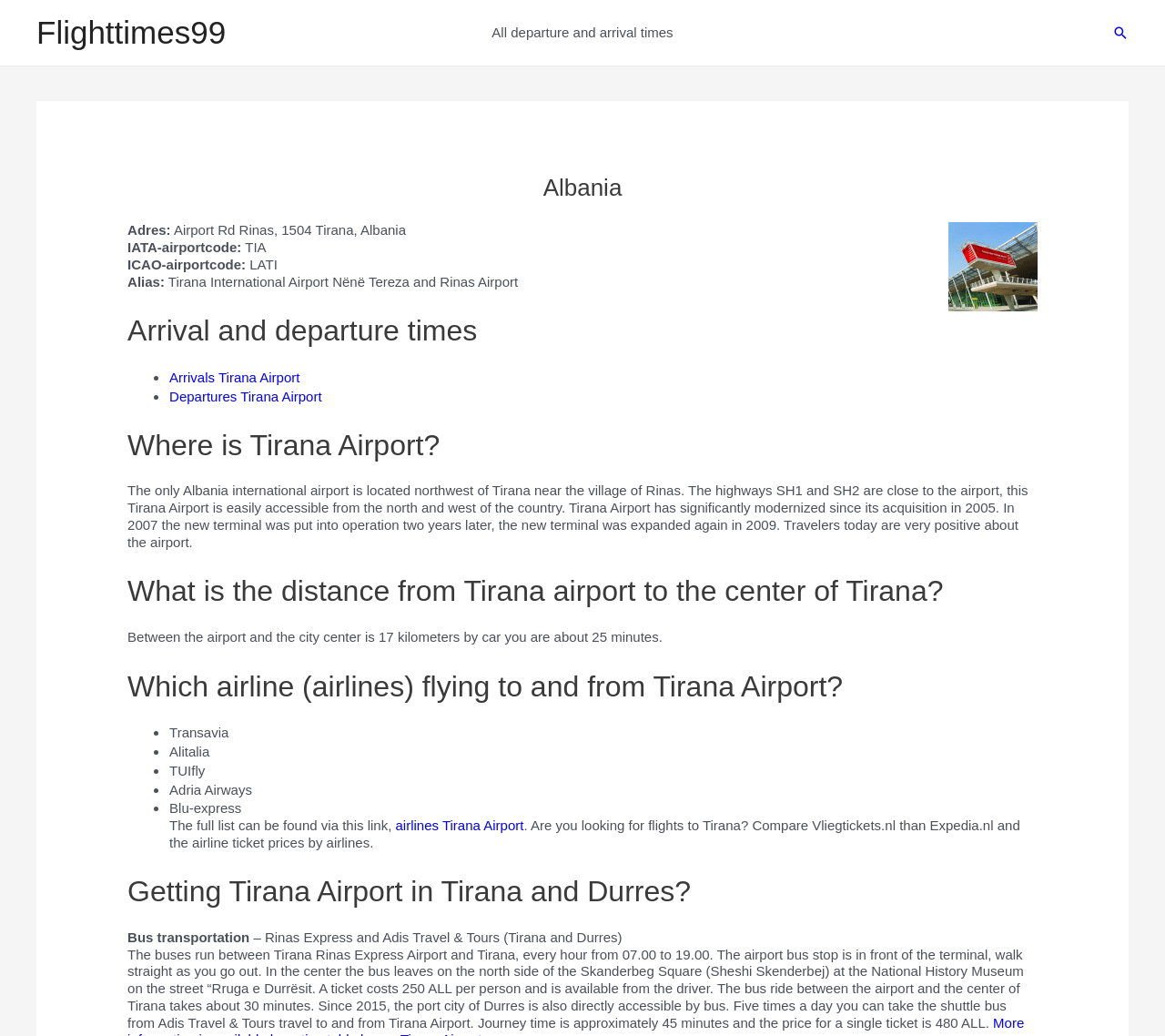Give an extensive and precise description of the webpage.

The webpage is about Albania's Tirana Airport, providing information on flight arrivals and departures, airport details, and transportation options. At the top, there is a link to "Flighttimes99" and a brief description of the airport's departure and arrival times. 

On the left side, there is a search icon link, which expands to show a header with the title "Albania" and an image of Tirana Airport. Below the image, there are details about the airport, including its address, IATA and ICAO airport codes, and alias. 

The main content of the webpage is divided into sections, each with a heading. The first section is about arrival and departure times, with links to "Arrivals Tirana Airport" and "Departures Tirana Airport". 

The next section, "Where is Tirana Airport?", provides information about the airport's location and its modernization history. 

The following sections answer questions about the distance from the airport to the center of Tirana, which airlines fly to and from Tirana Airport, and how to get to Tirana Airport from Tirana and Durres. The airline list includes Transavia, Alitalia, TUIfly, Adria Airways, and Blu-express, with a link to a full list of airlines. 

The webpage also provides information about bus transportation from the airport to Tirana and Durres, including the bus schedule, ticket prices, and journey times.